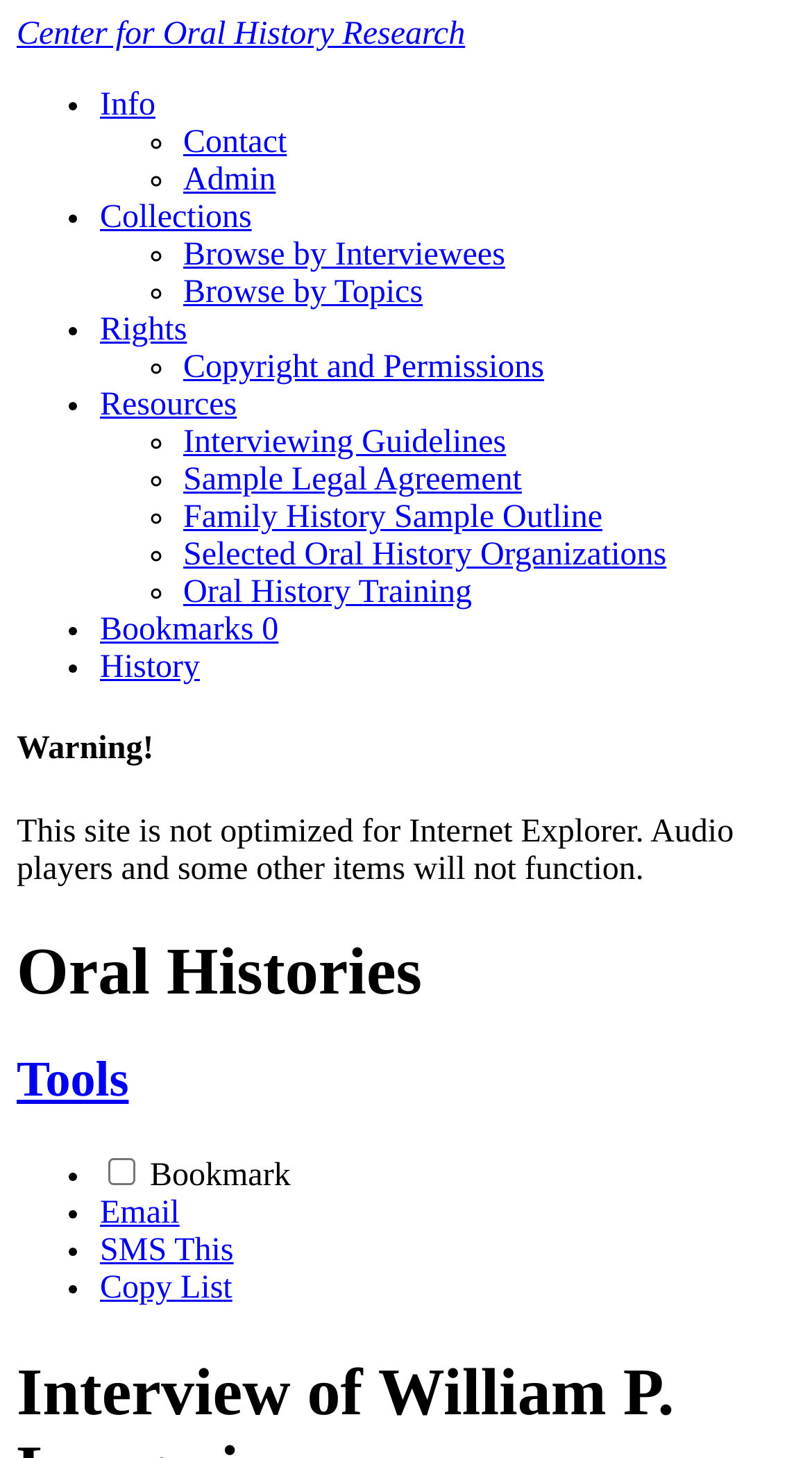Answer the question with a brief word or phrase:
What is the first item in the Info menu?

Contact